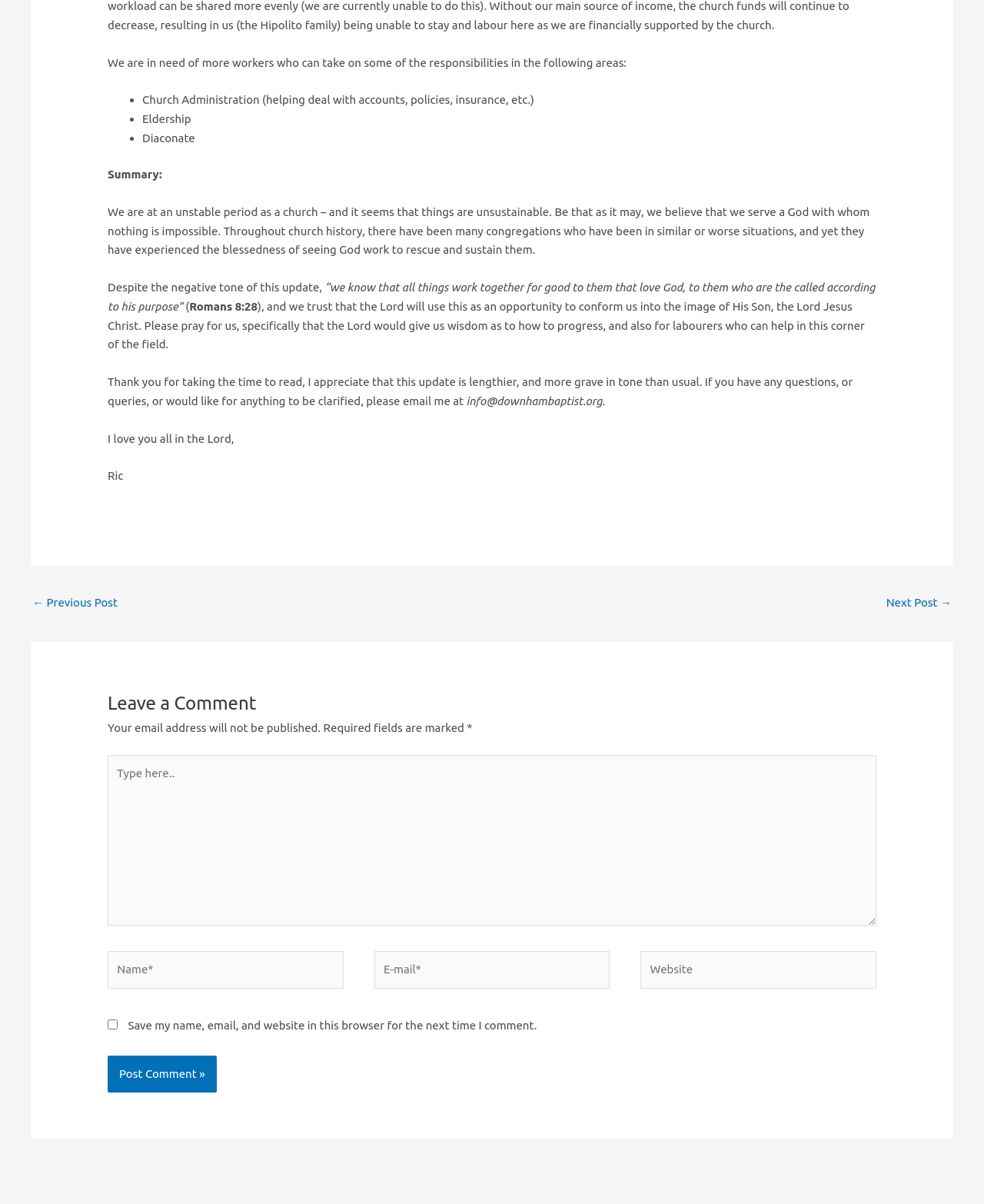Identify the bounding box of the UI component described as: "← Previous Post".

[0.033, 0.491, 0.12, 0.513]